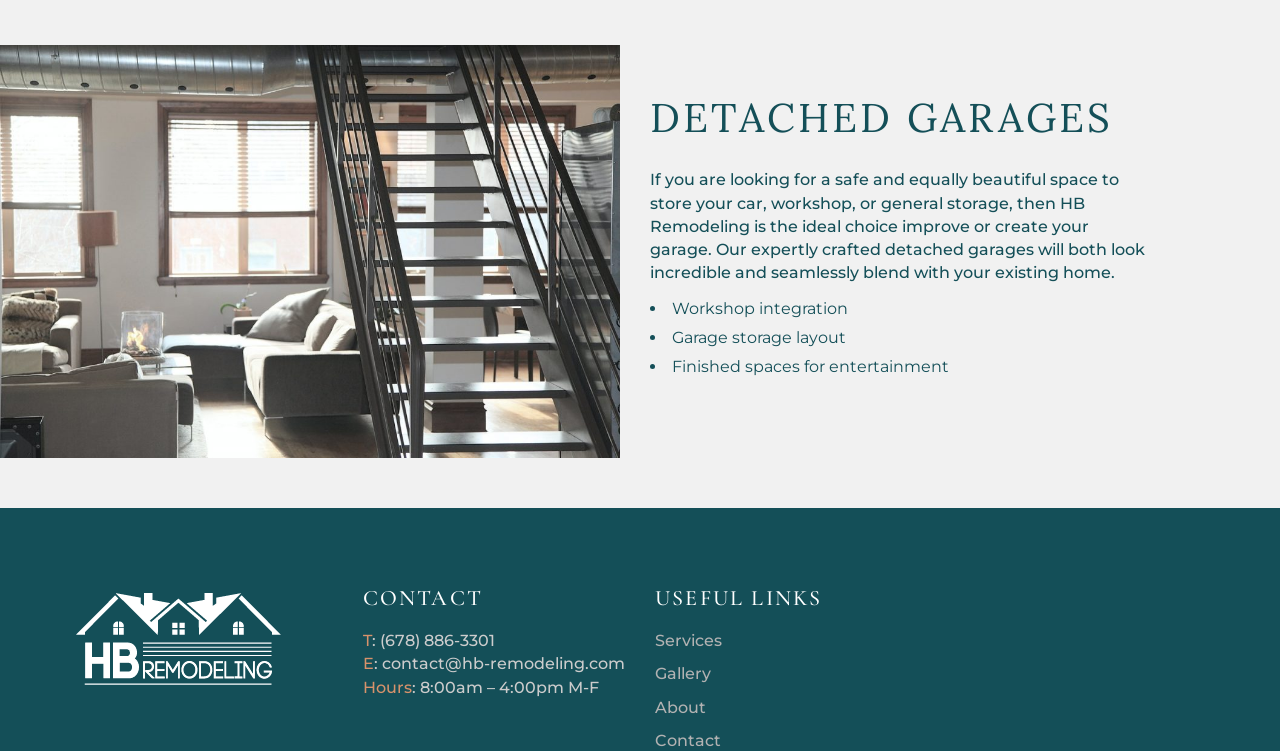What type of garages does HB Remodeling offer? From the image, respond with a single word or brief phrase.

Detached garages